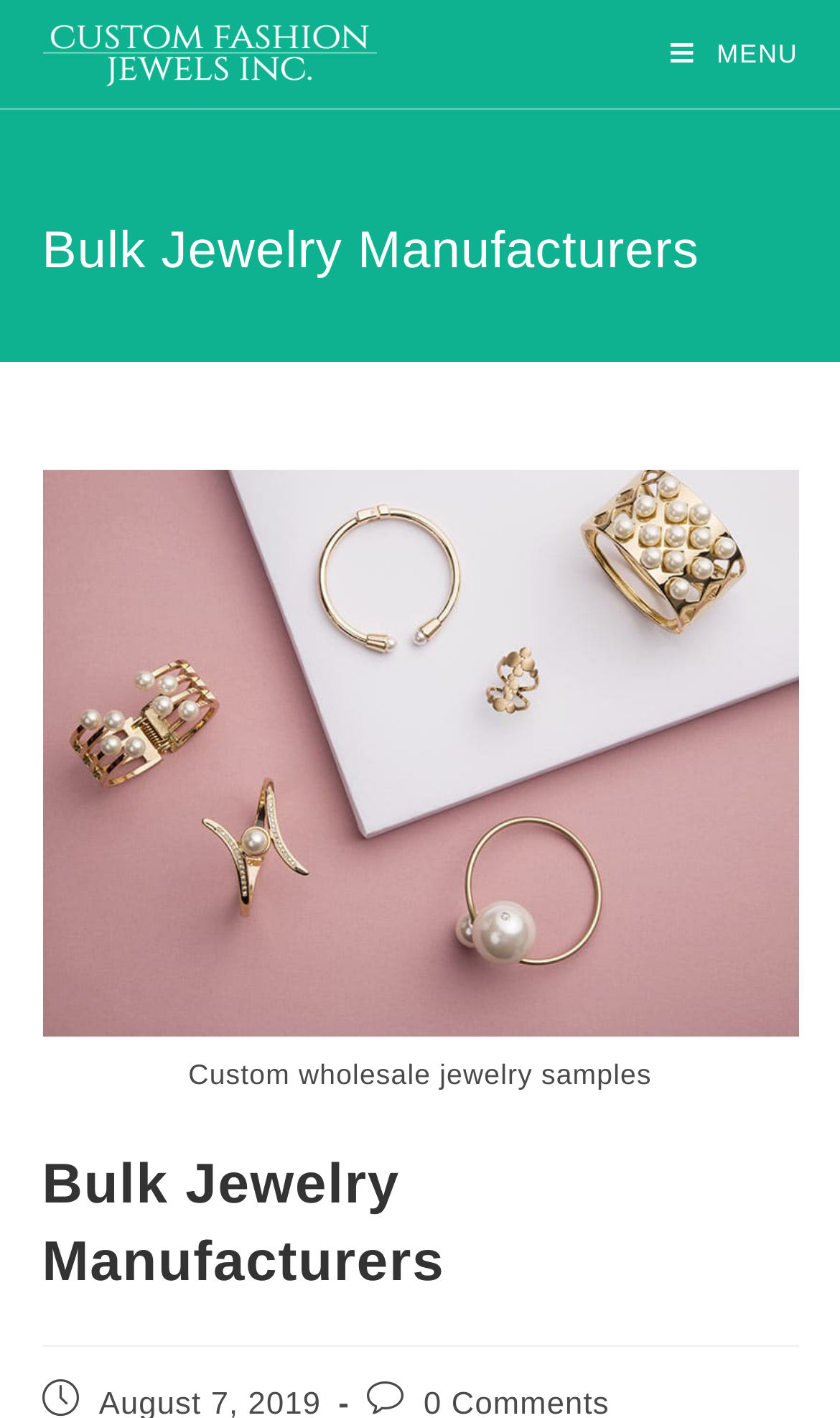Please locate and generate the primary heading on this webpage.

Bulk Jewelry Manufacturers